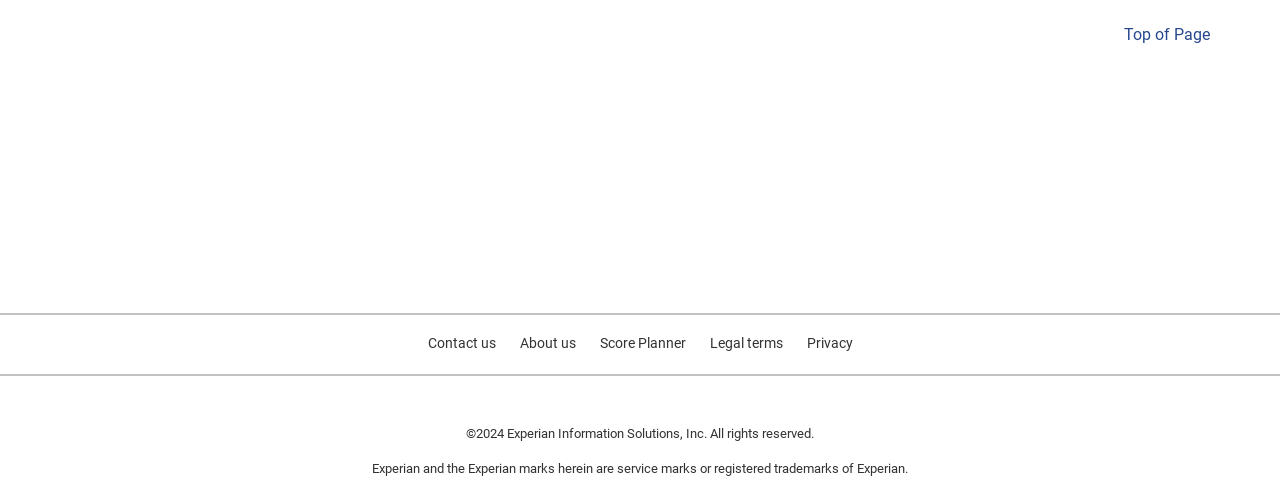Show the bounding box coordinates of the region that should be clicked to follow the instruction: "Click on the 'Top of Page' link."

[0.878, 0.051, 0.945, 0.089]